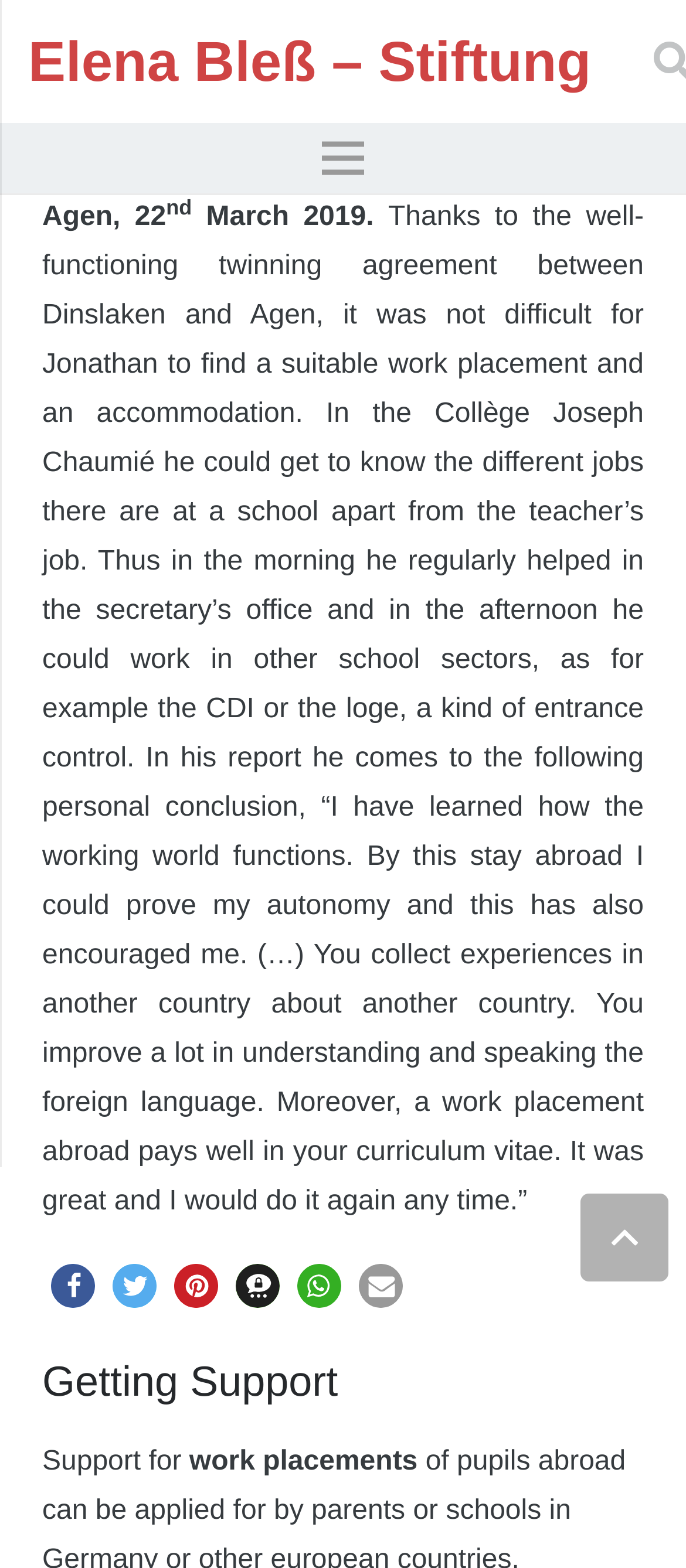Locate the bounding box coordinates of the clickable part needed for the task: "Share on Facebook".

[0.074, 0.806, 0.138, 0.834]